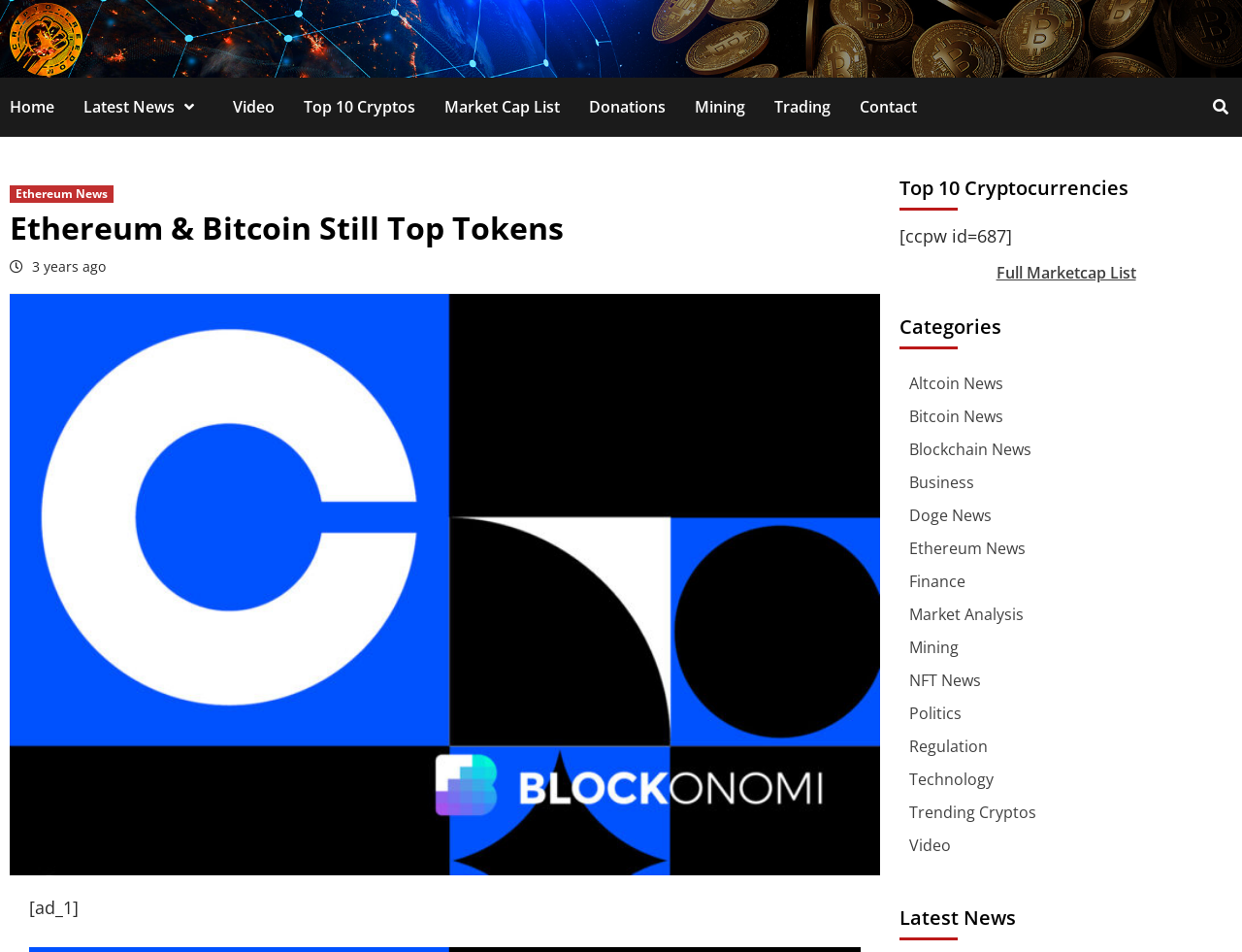Predict the bounding box coordinates of the UI element that matches this description: "Contact". The coordinates should be in the format [left, top, right, bottom] with each value between 0 and 1.

[0.692, 0.082, 0.762, 0.144]